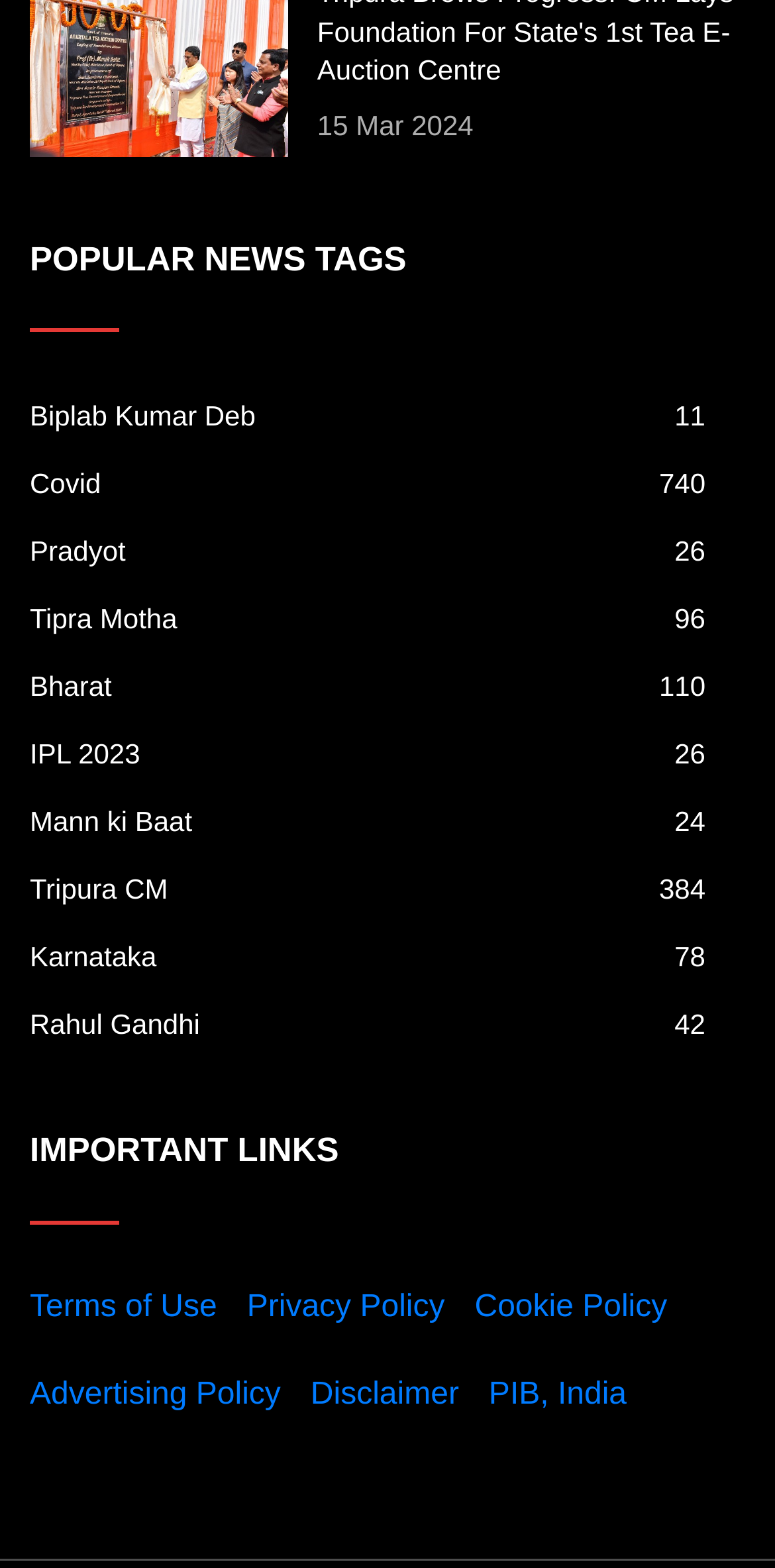Please find the bounding box coordinates of the element that must be clicked to perform the given instruction: "read news about Biplab Kumar Deb". The coordinates should be four float numbers from 0 to 1, i.e., [left, top, right, bottom].

[0.038, 0.25, 0.91, 0.281]